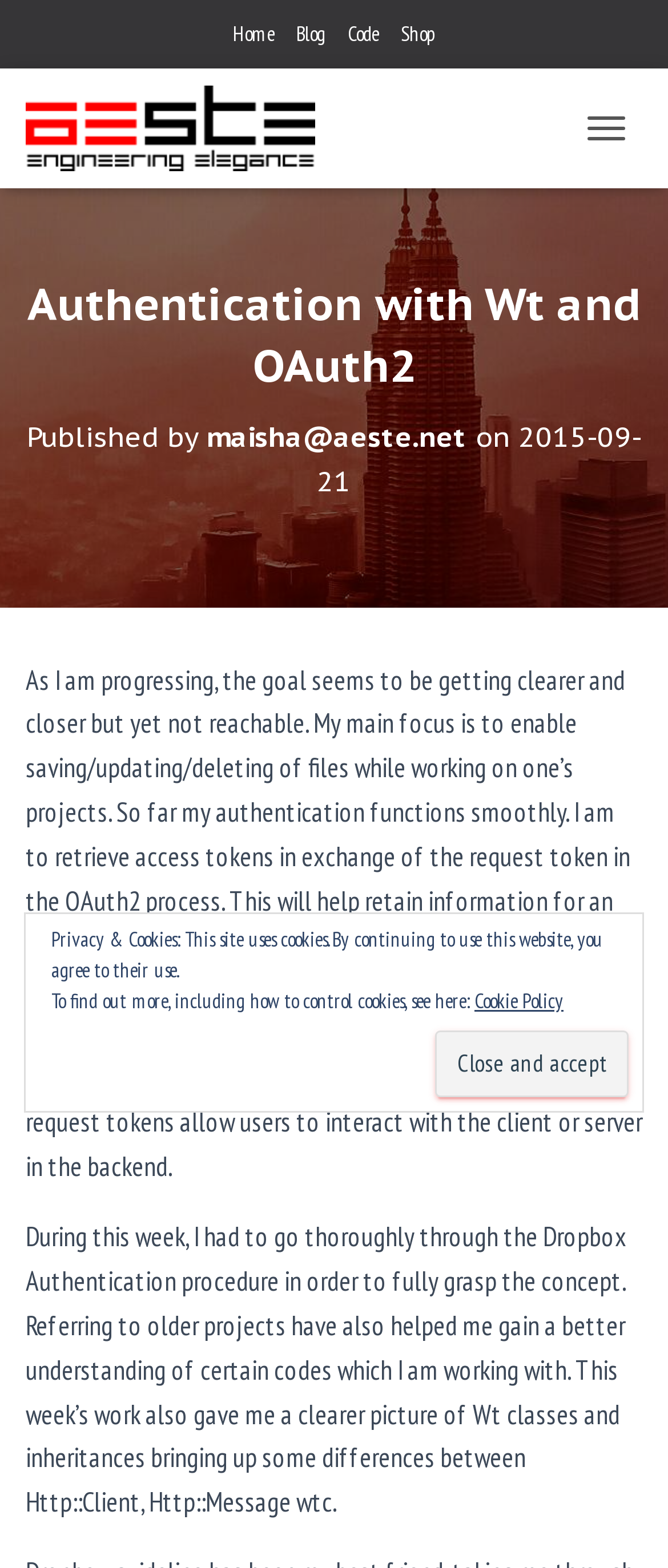Using the provided element description: "Code", determine the bounding box coordinates of the corresponding UI element in the screenshot.

[0.521, 0.0, 0.567, 0.044]